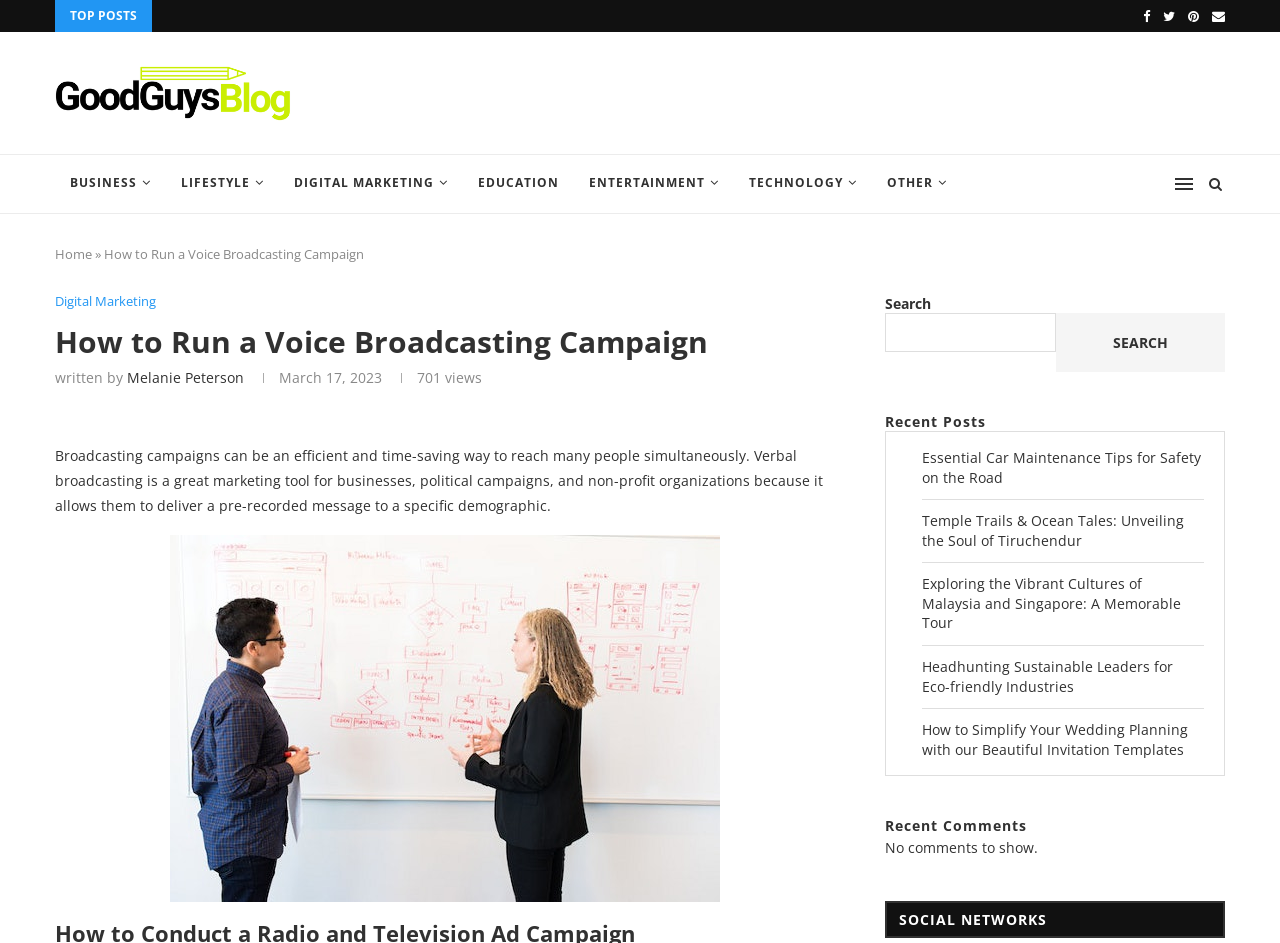From the details in the image, provide a thorough response to the question: What is the category of the article?

I determined the category of the article by looking at the link 'Digital Marketing' located above the article title 'How to Run a Voice Broadcasting Campaign'. This link is likely a category or tag associated with the article.